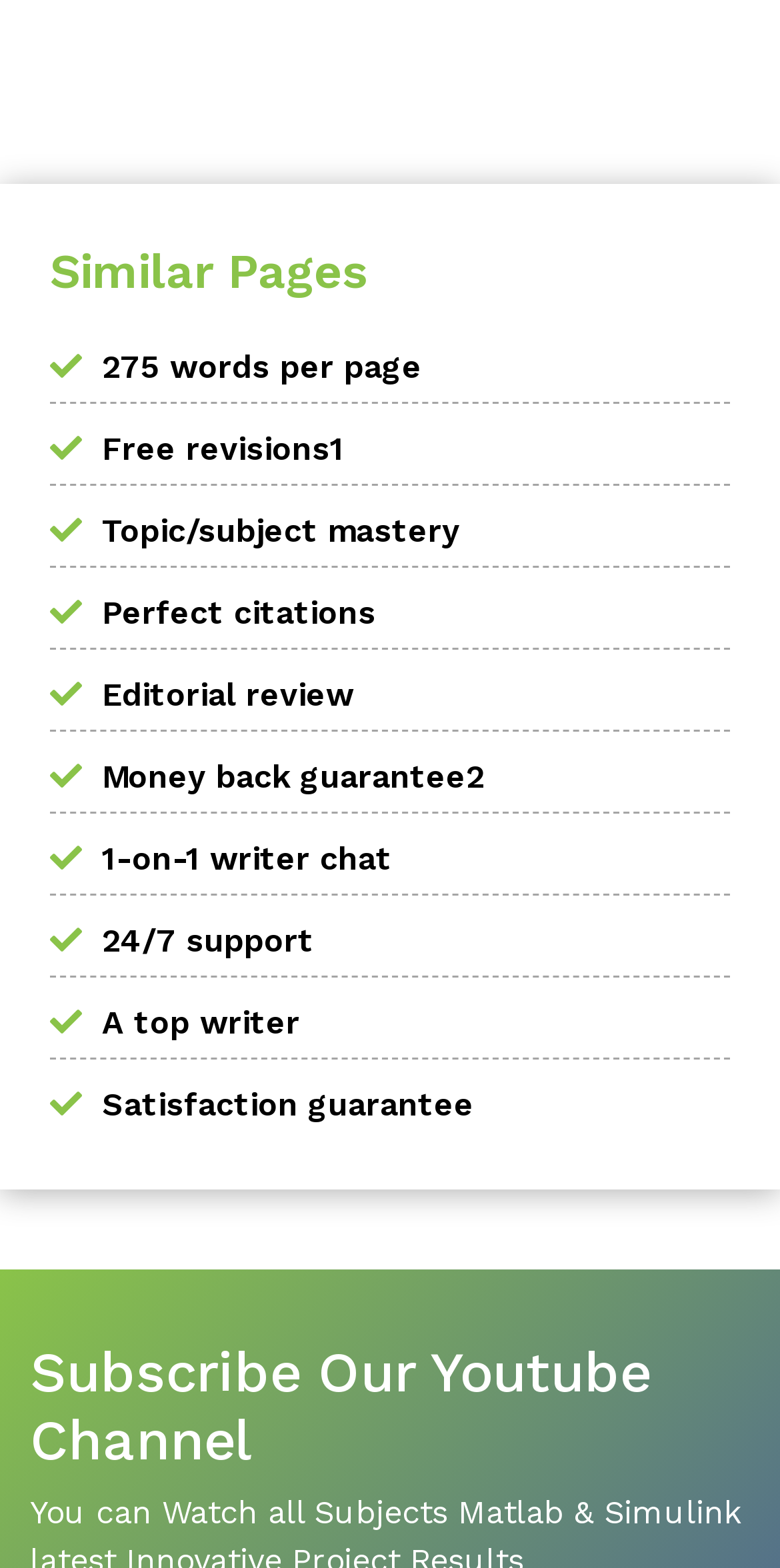Can you find the bounding box coordinates for the element that needs to be clicked to execute this instruction: "View similar pages"? The coordinates should be given as four float numbers between 0 and 1, i.e., [left, top, right, bottom].

[0.064, 0.156, 0.936, 0.193]